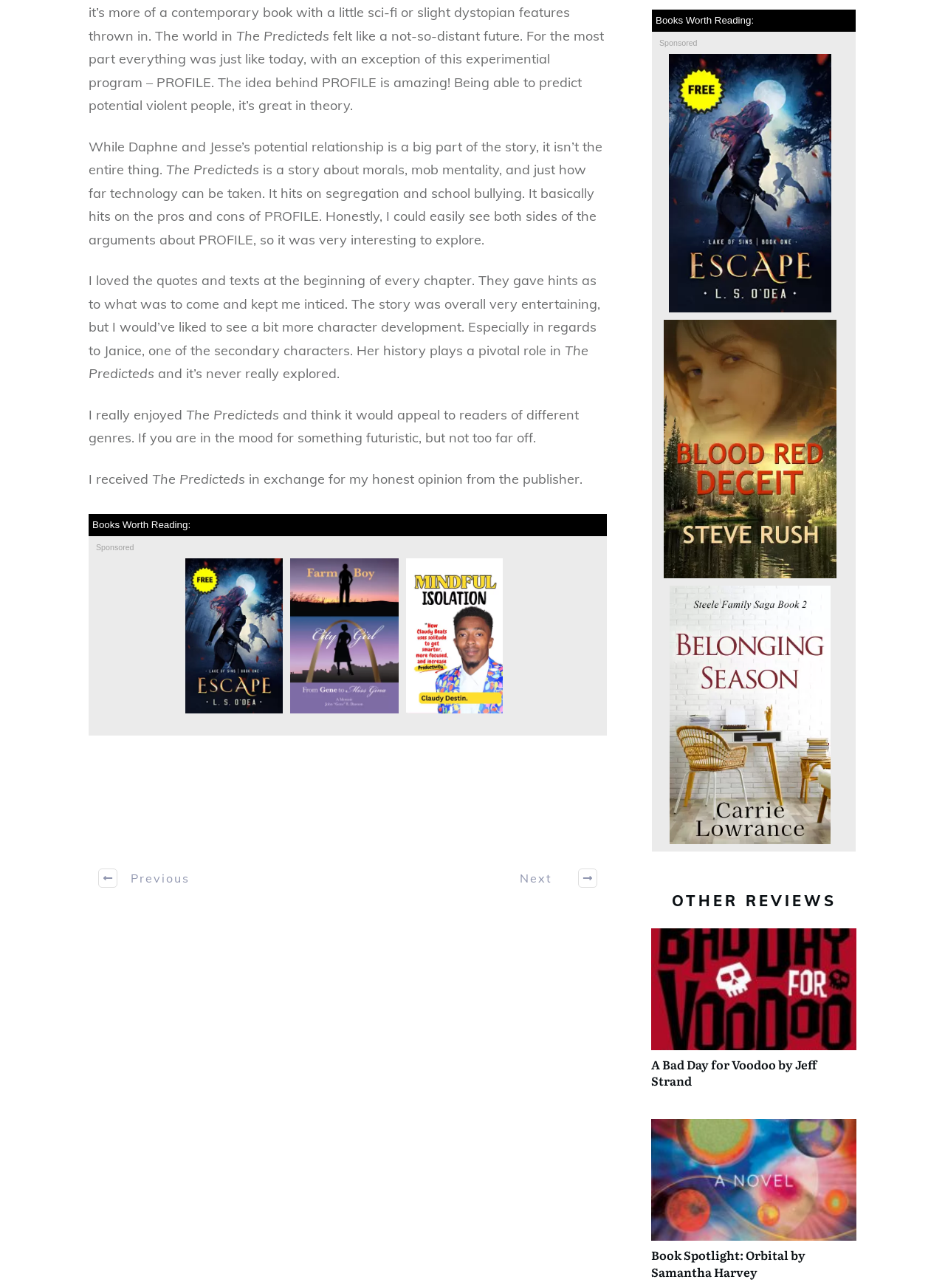What is the purpose of the PROFILE program?
Please respond to the question thoroughly and include all relevant details.

I extracted the answer from the StaticText element with text 'Being able to predict potential violent people, it’s great in theory.' This sentence describes the idea behind the PROFILE program, indicating its purpose.